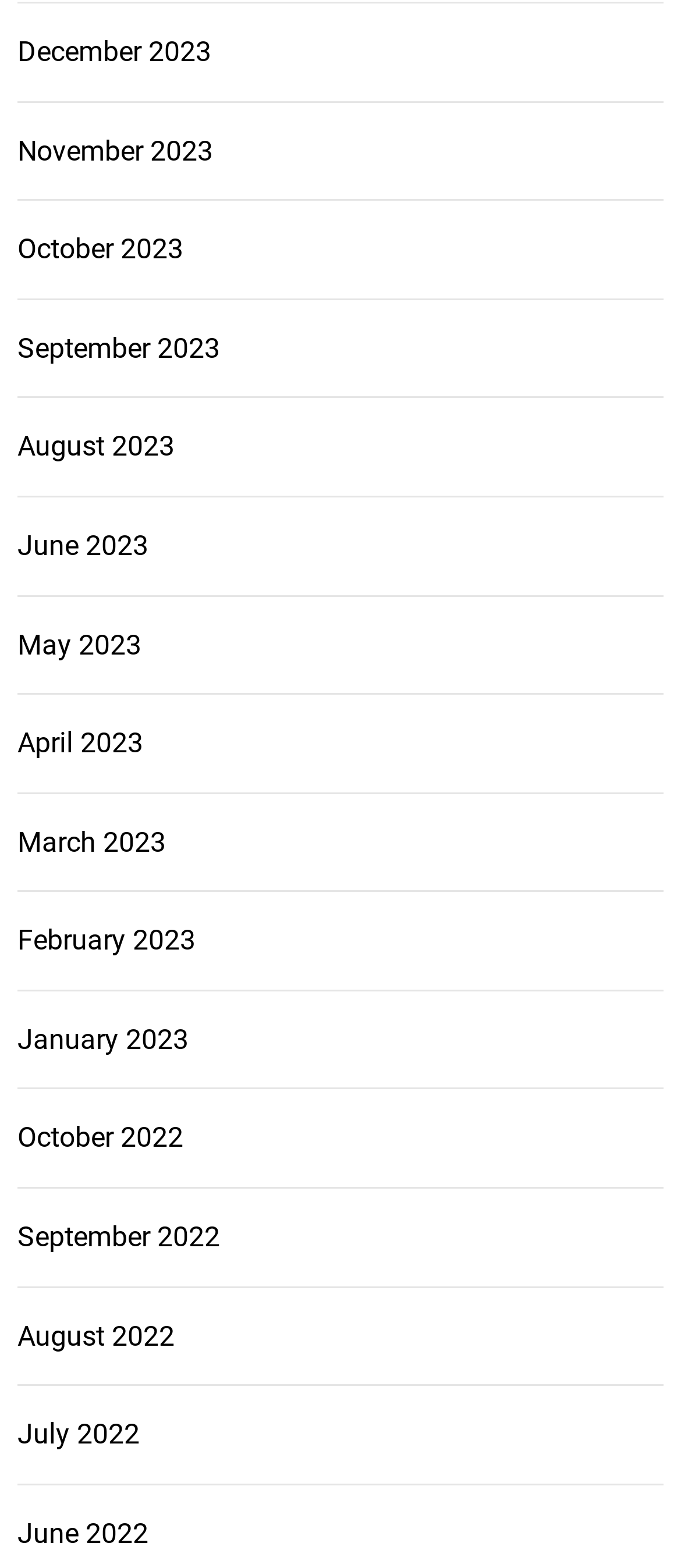Please determine the bounding box coordinates of the element's region to click for the following instruction: "View October 2023".

[0.026, 0.148, 0.269, 0.169]